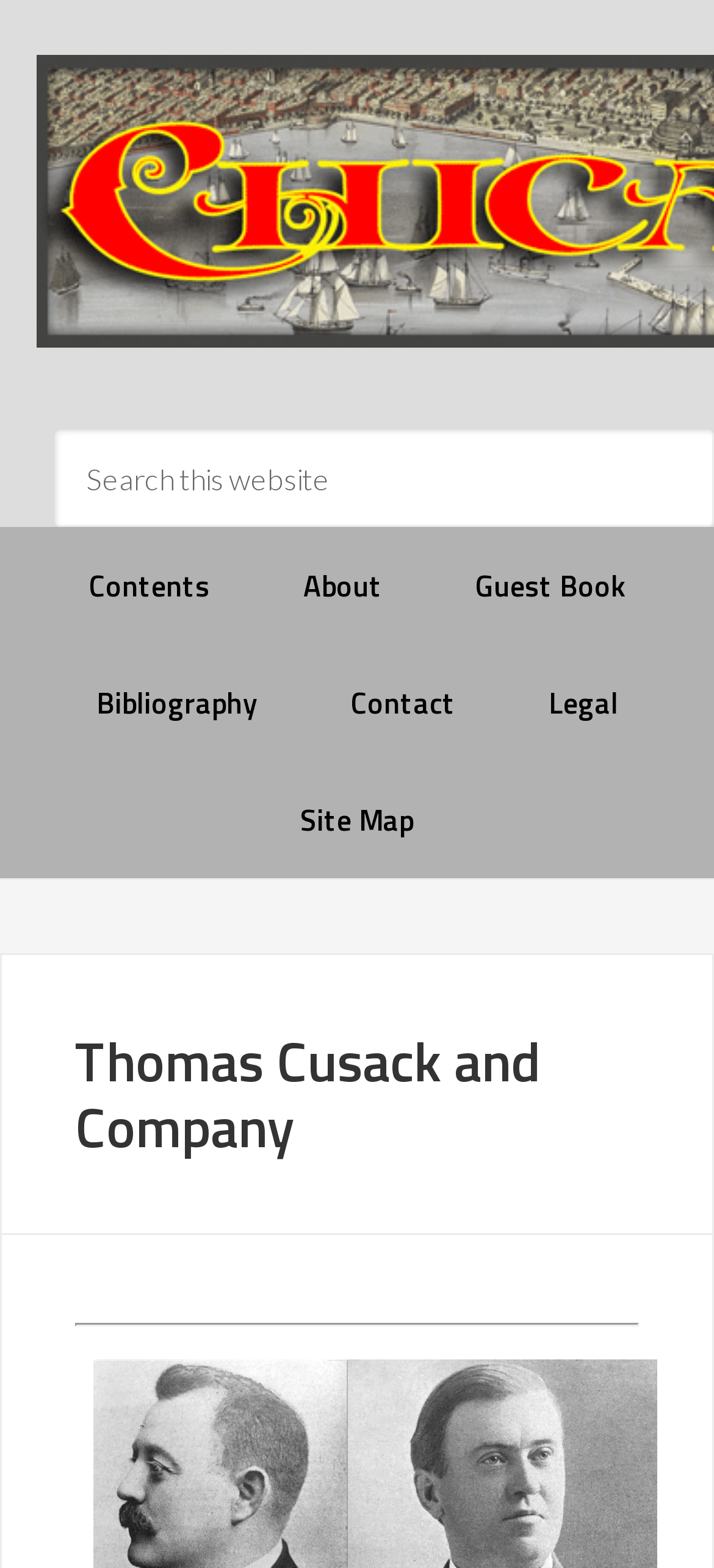Find the bounding box coordinates of the clickable area required to complete the following action: "contact us".

[0.429, 0.411, 0.699, 0.485]